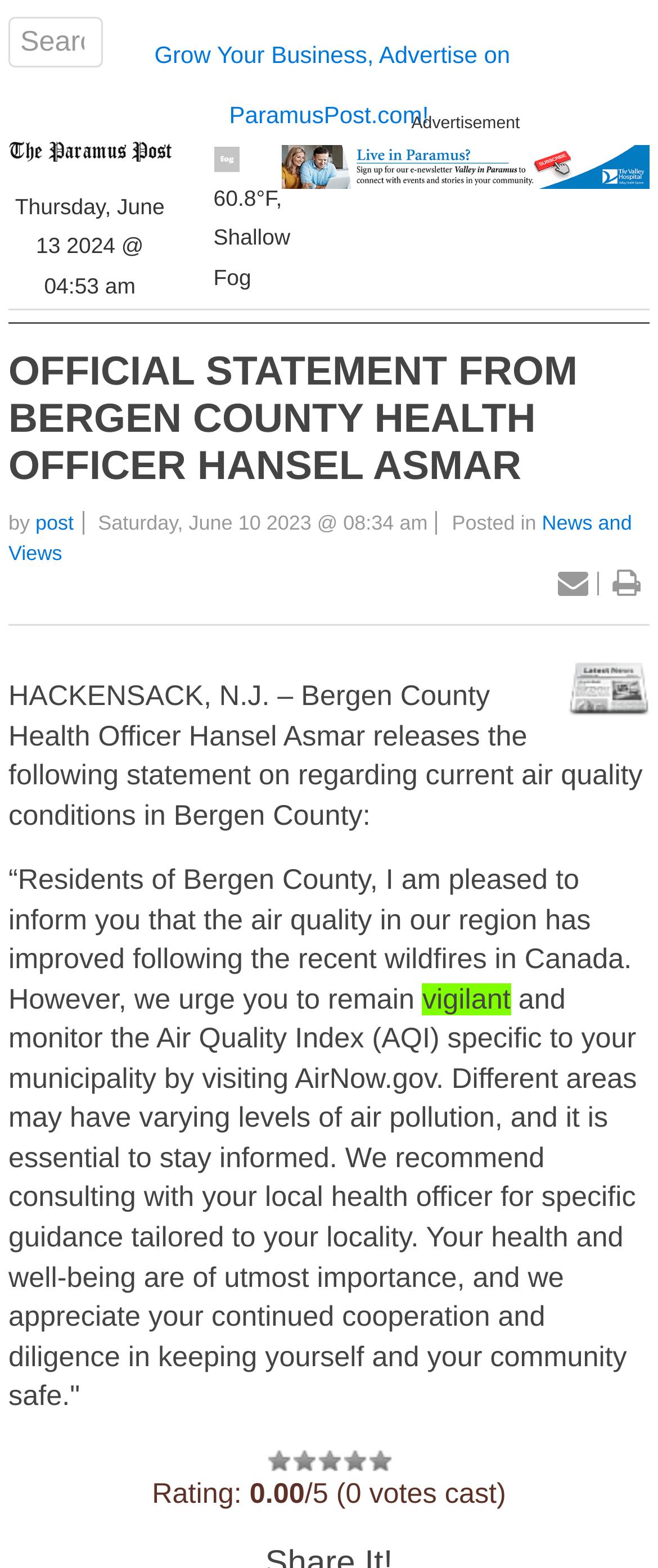Provide the bounding box coordinates in the format (top-left x, top-left y, bottom-right x, bottom-right y). All values are floating point numbers between 0 and 1. Determine the bounding box coordinate of the UI element described as: post

[0.054, 0.326, 0.112, 0.341]